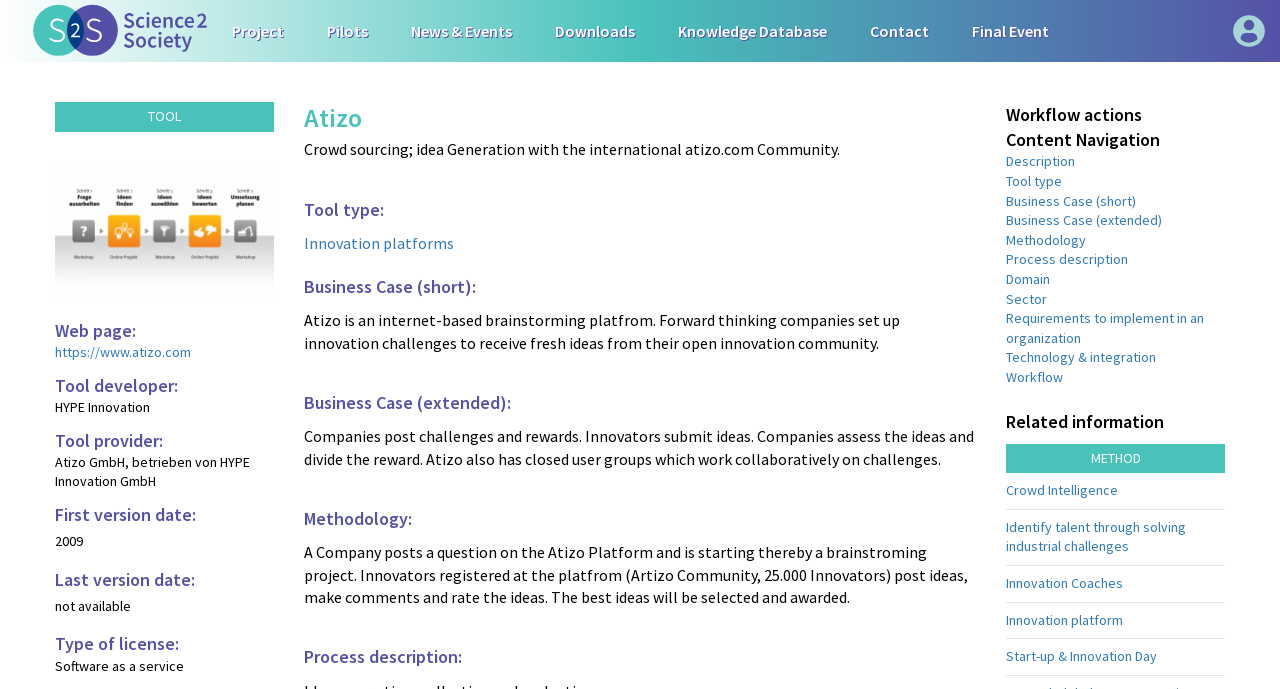Please identify the coordinates of the bounding box that should be clicked to fulfill this instruction: "Explore the knowledge database".

[0.514, 0.0, 0.661, 0.091]